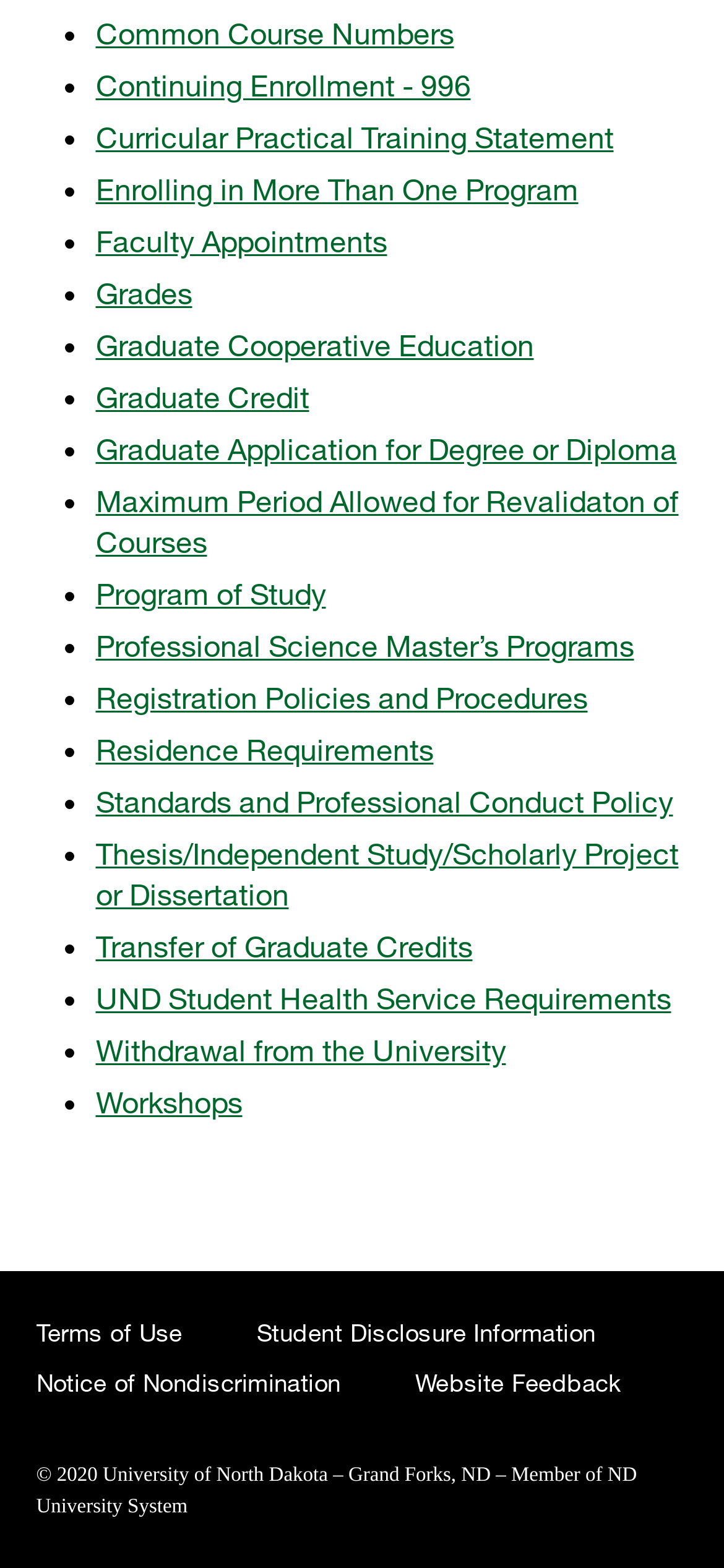Please mark the clickable region by giving the bounding box coordinates needed to complete this instruction: "Access Withdrawal from the University".

[0.132, 0.658, 0.699, 0.68]